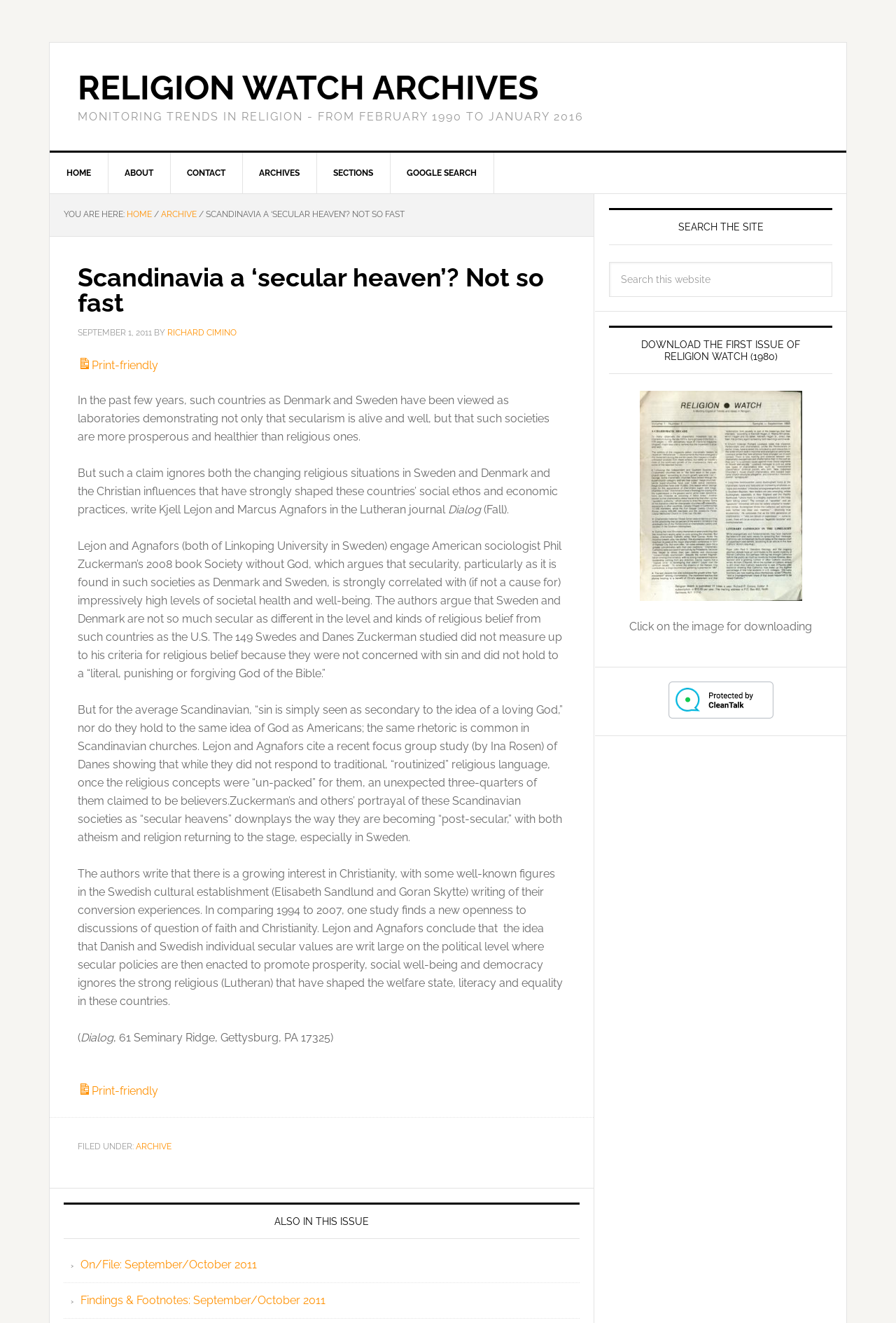Find the bounding box coordinates for the area that should be clicked to accomplish the instruction: "View the 'ARCHIVE' section".

[0.27, 0.115, 0.354, 0.146]